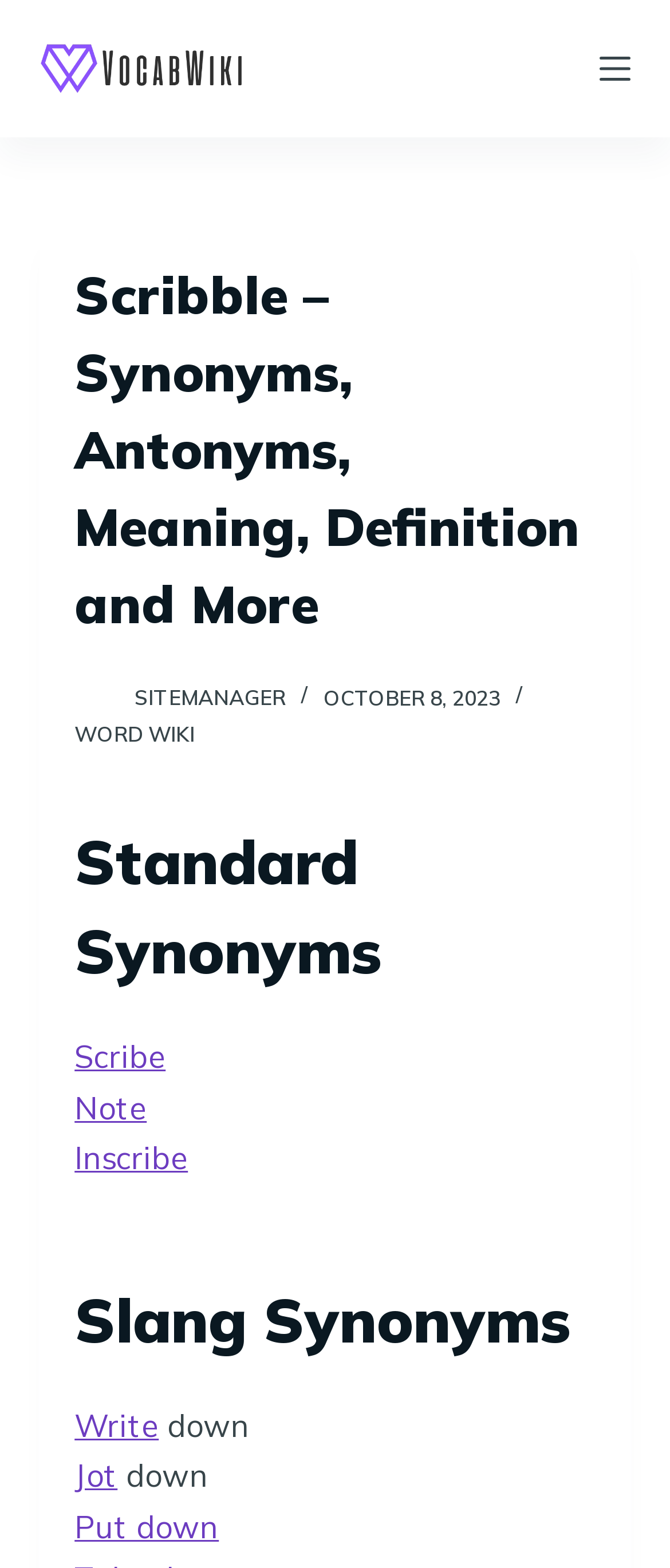How many synonyms are listed?
Please answer the question with as much detail and depth as you can.

I counted the number of links under the 'Standard Synonyms' and 'Slang Synonyms' headings, which are 'Scribe', 'Note', 'Inscribe', 'Write', 'Jot', 'Put down', and 'down'.